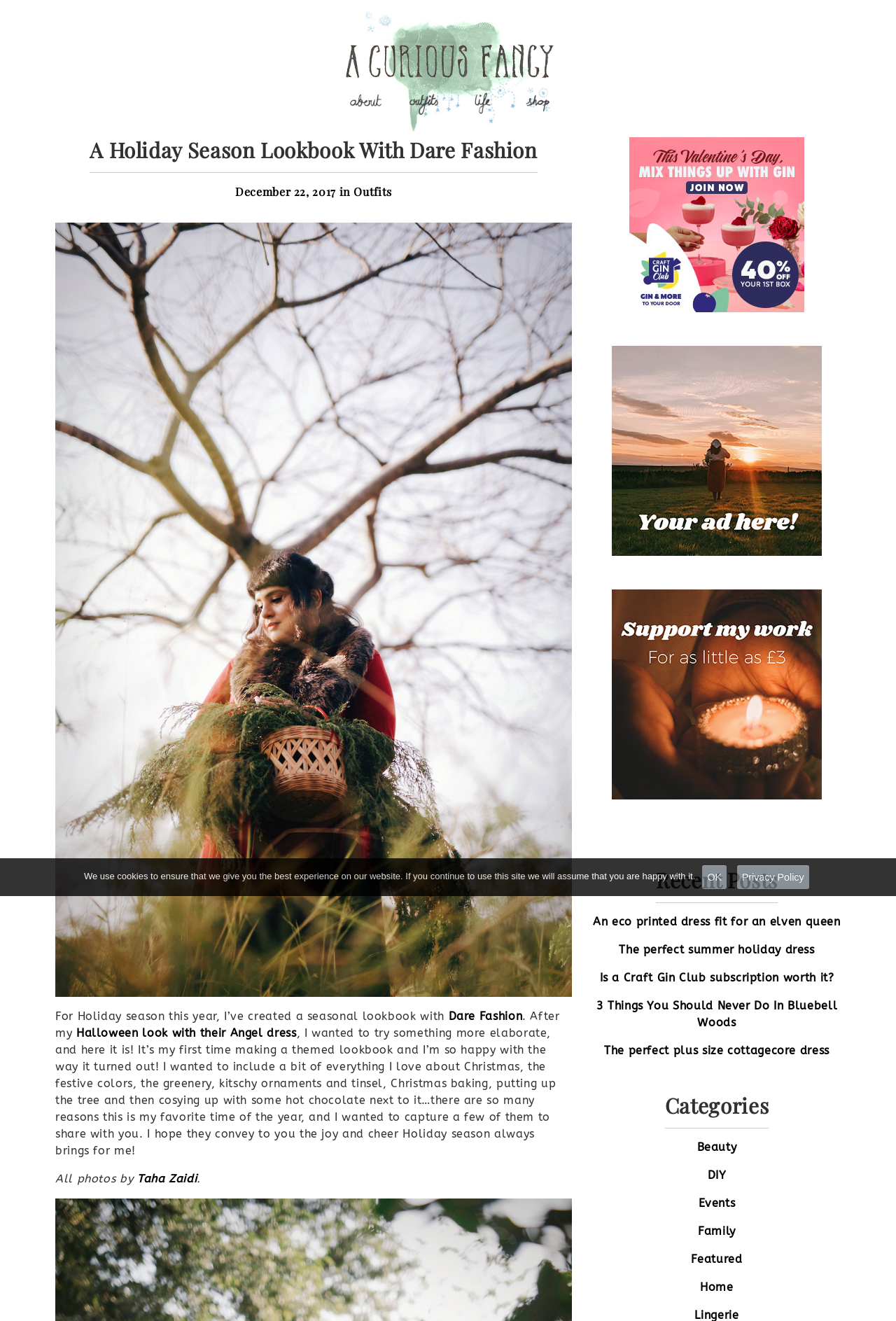Locate the bounding box coordinates for the element described below: "Taha Zaidi". The coordinates must be four float values between 0 and 1, formatted as [left, top, right, bottom].

[0.153, 0.887, 0.22, 0.897]